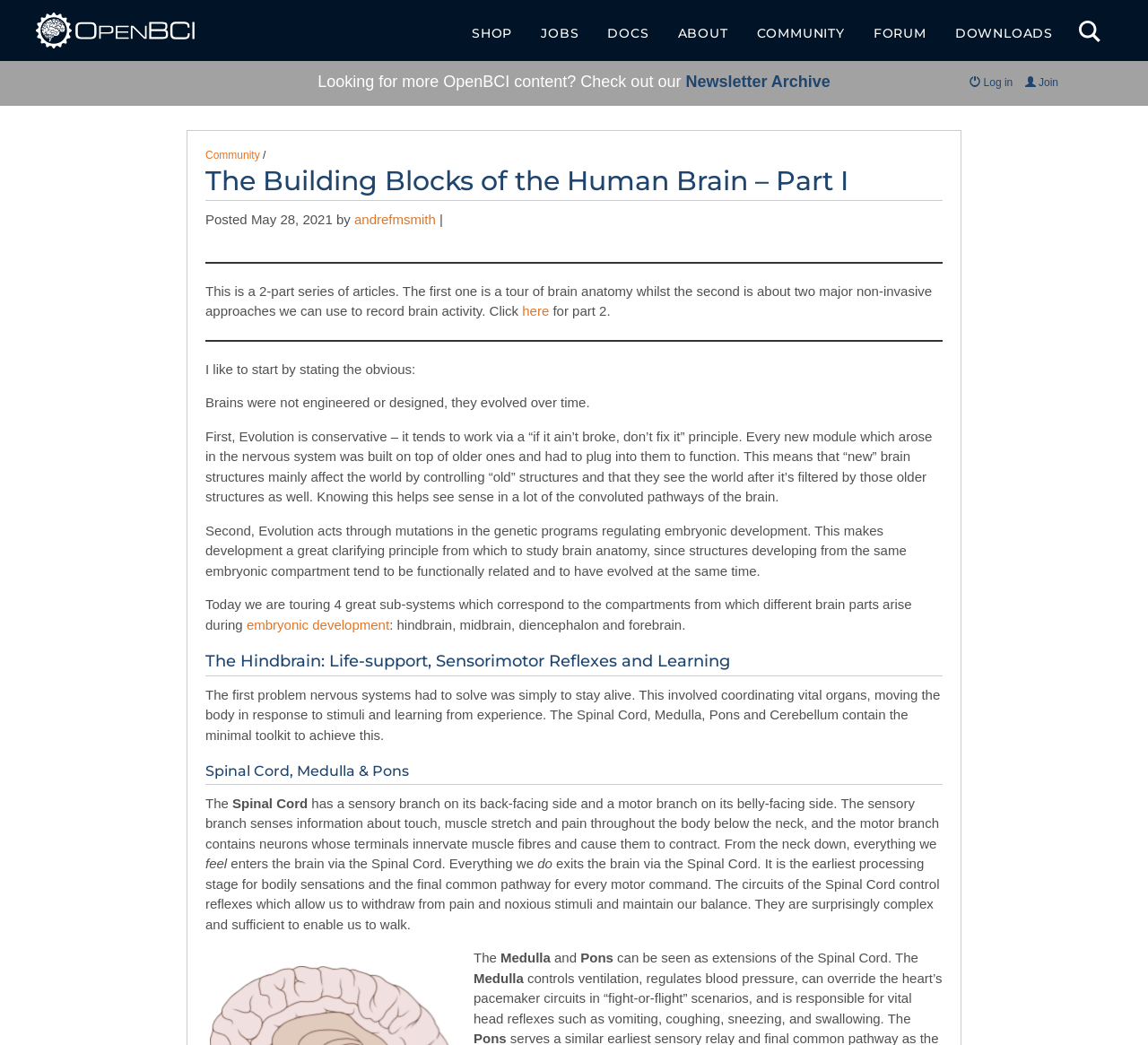What is the text of the webpage's headline?

The Building Blocks of the Human Brain – Part I